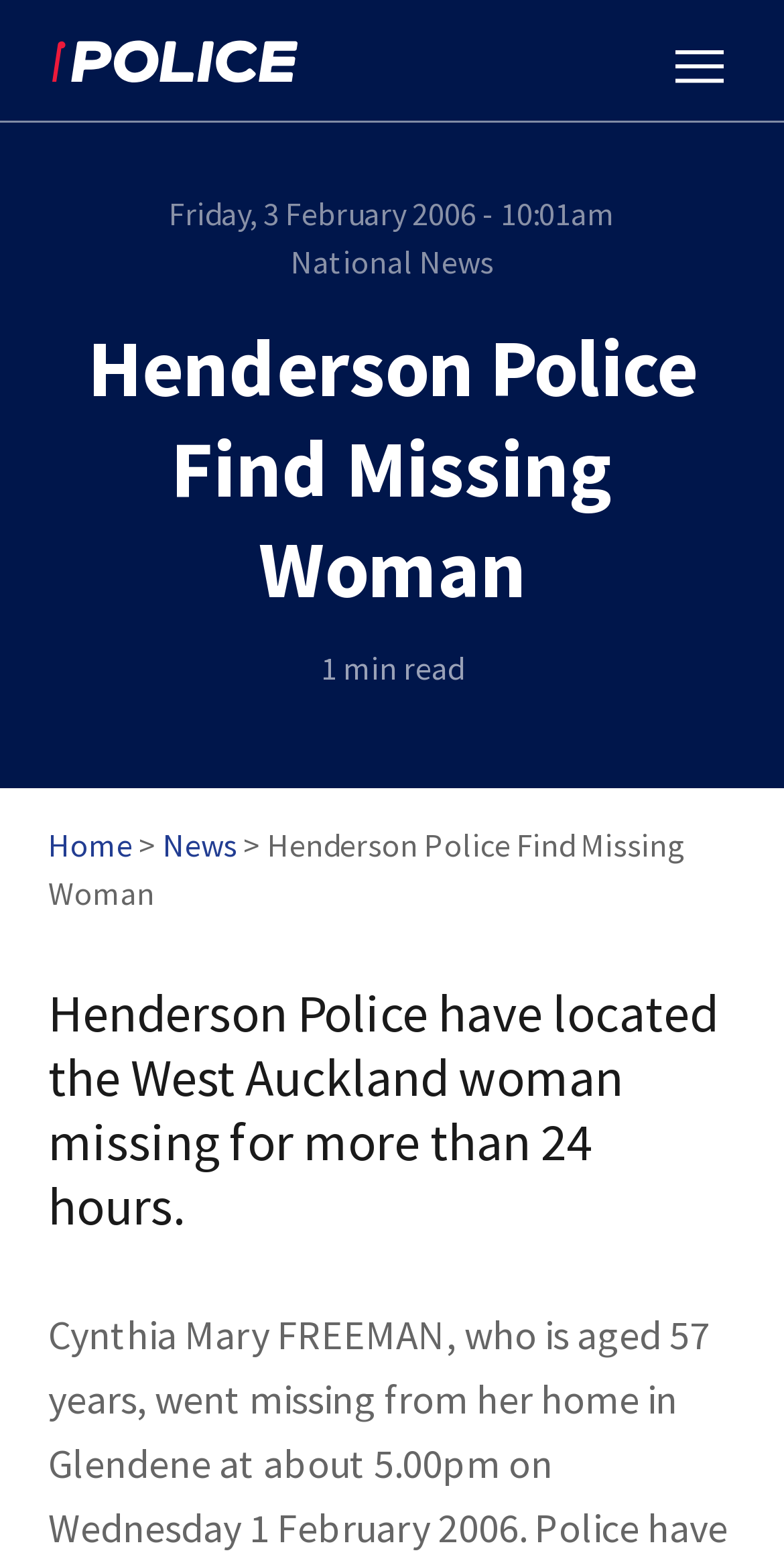What is the name of the police department involved?
From the image, respond with a single word or phrase.

Henderson Police